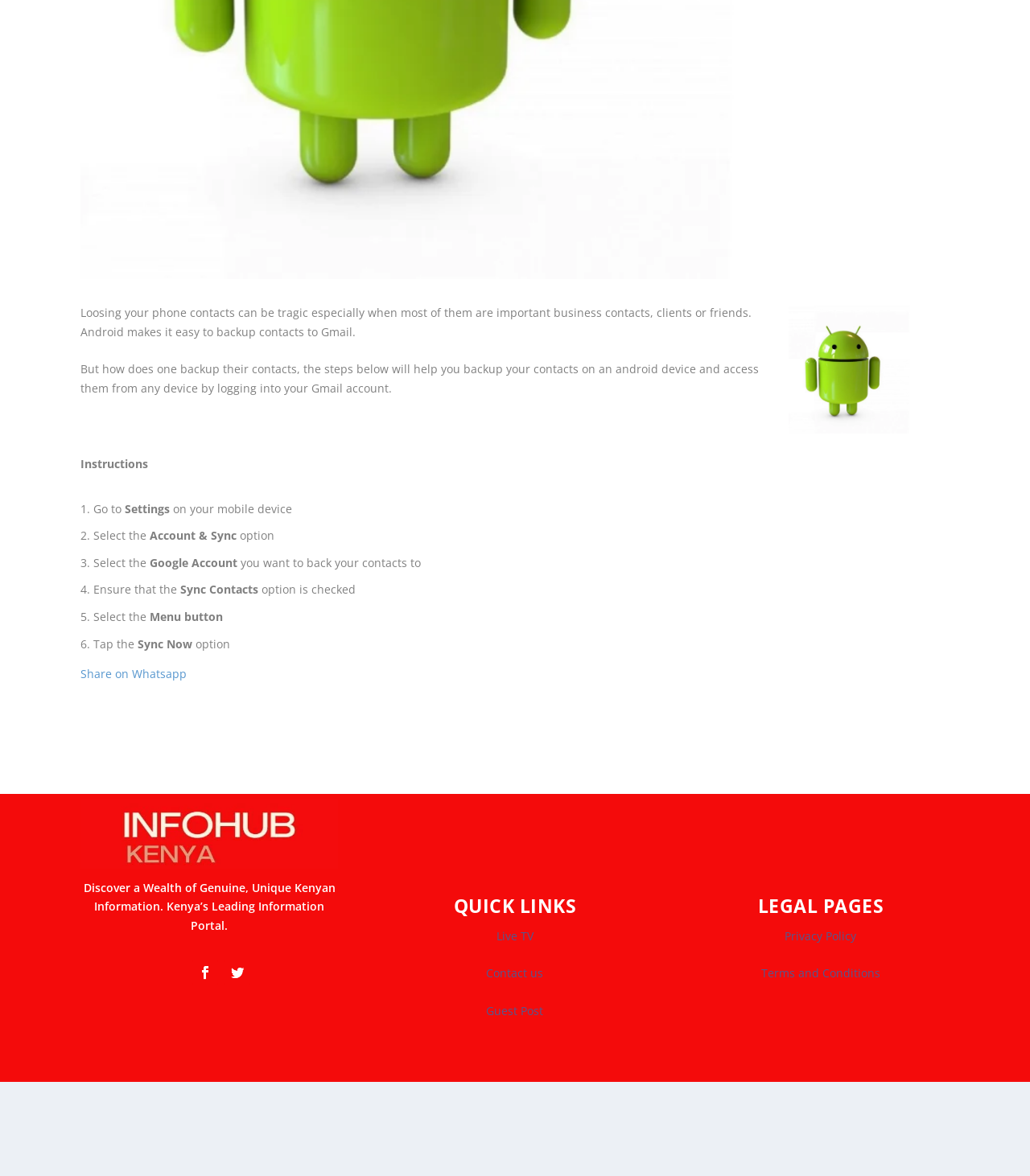Bounding box coordinates are specified in the format (top-left x, top-left y, bottom-right x, bottom-right y). All values are floating point numbers bounded between 0 and 1. Please provide the bounding box coordinate of the region this sentence describes: Geography

None